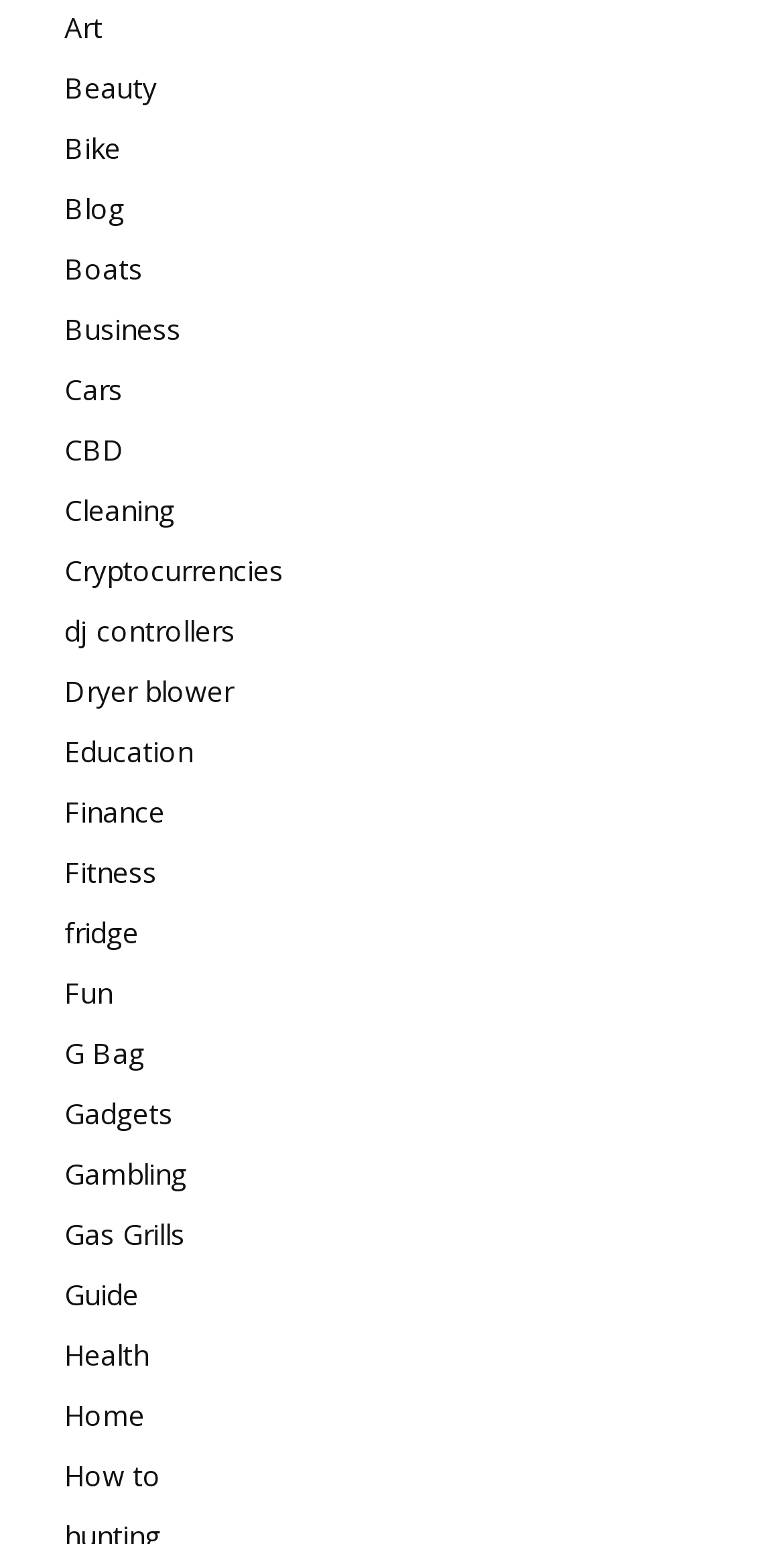Provide the bounding box coordinates of the HTML element described by the text: "parent_node: Death by Design".

None